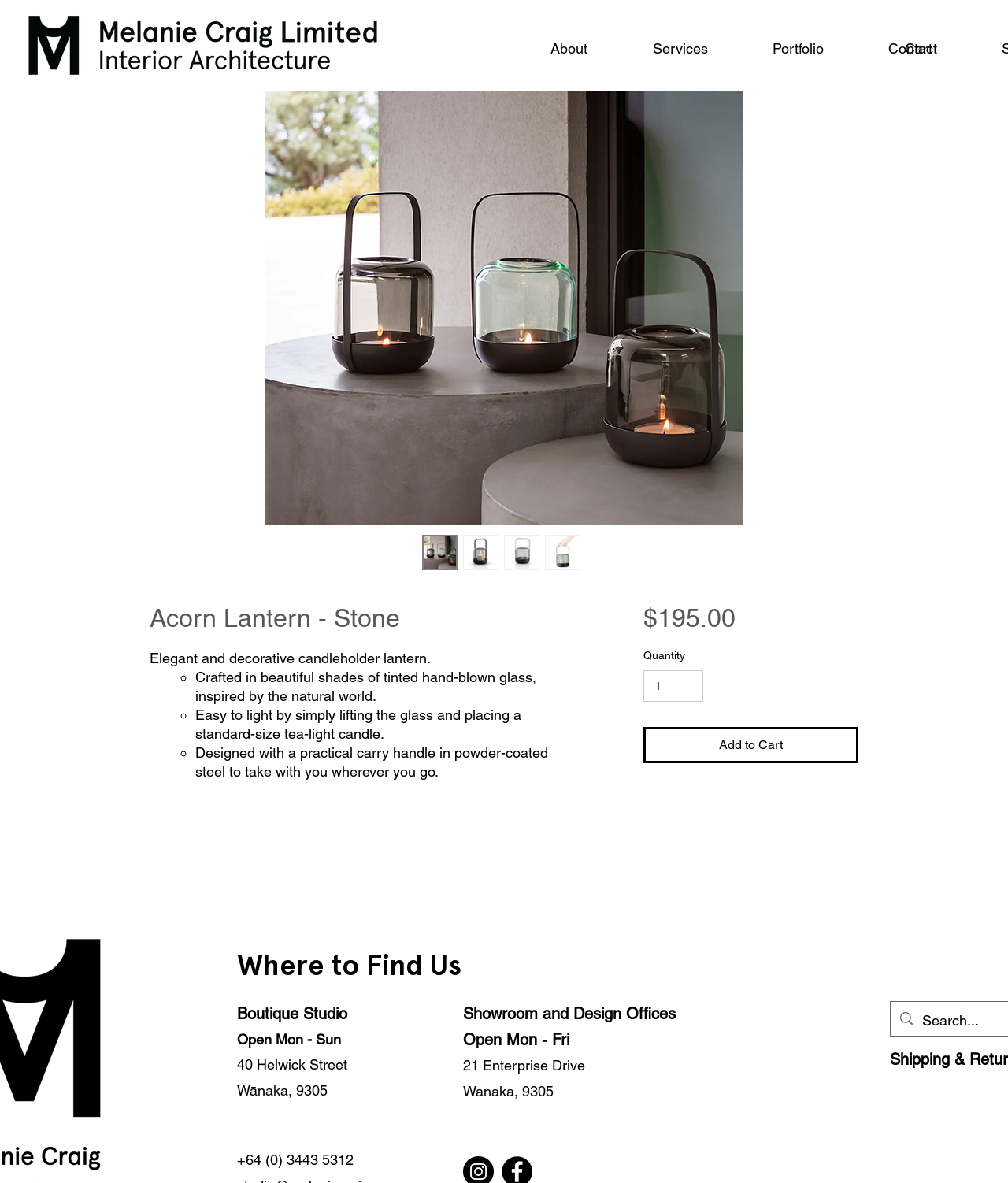Can you find the bounding box coordinates for the element that needs to be clicked to execute this instruction: "Click the 'Contact' link"? The coordinates should be given as four float numbers between 0 and 1, i.e., [left, top, right, bottom].

[0.849, 0.019, 0.962, 0.051]